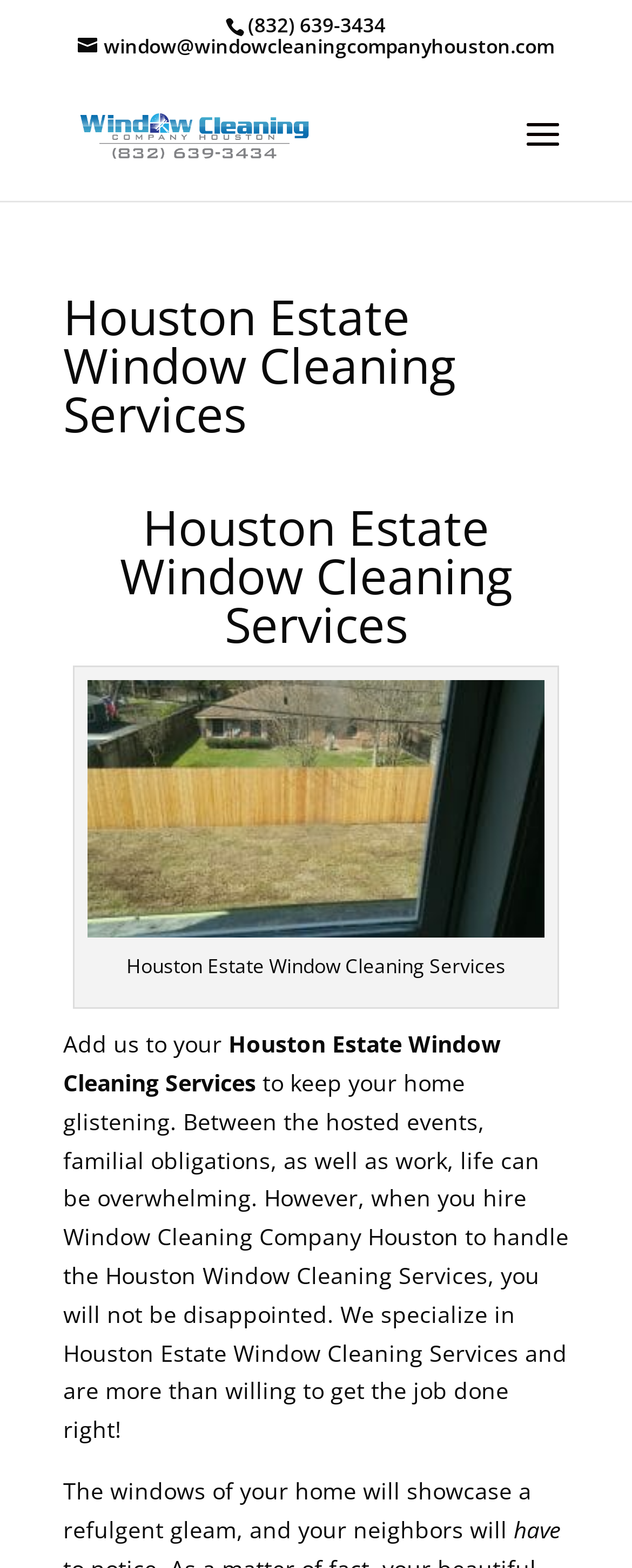What is the phone number to contact?
Use the information from the image to give a detailed answer to the question.

I found the phone number by looking at the static text element with the bounding box coordinates [0.392, 0.007, 0.61, 0.025] which contains the phone number '(832) 639-3434'.